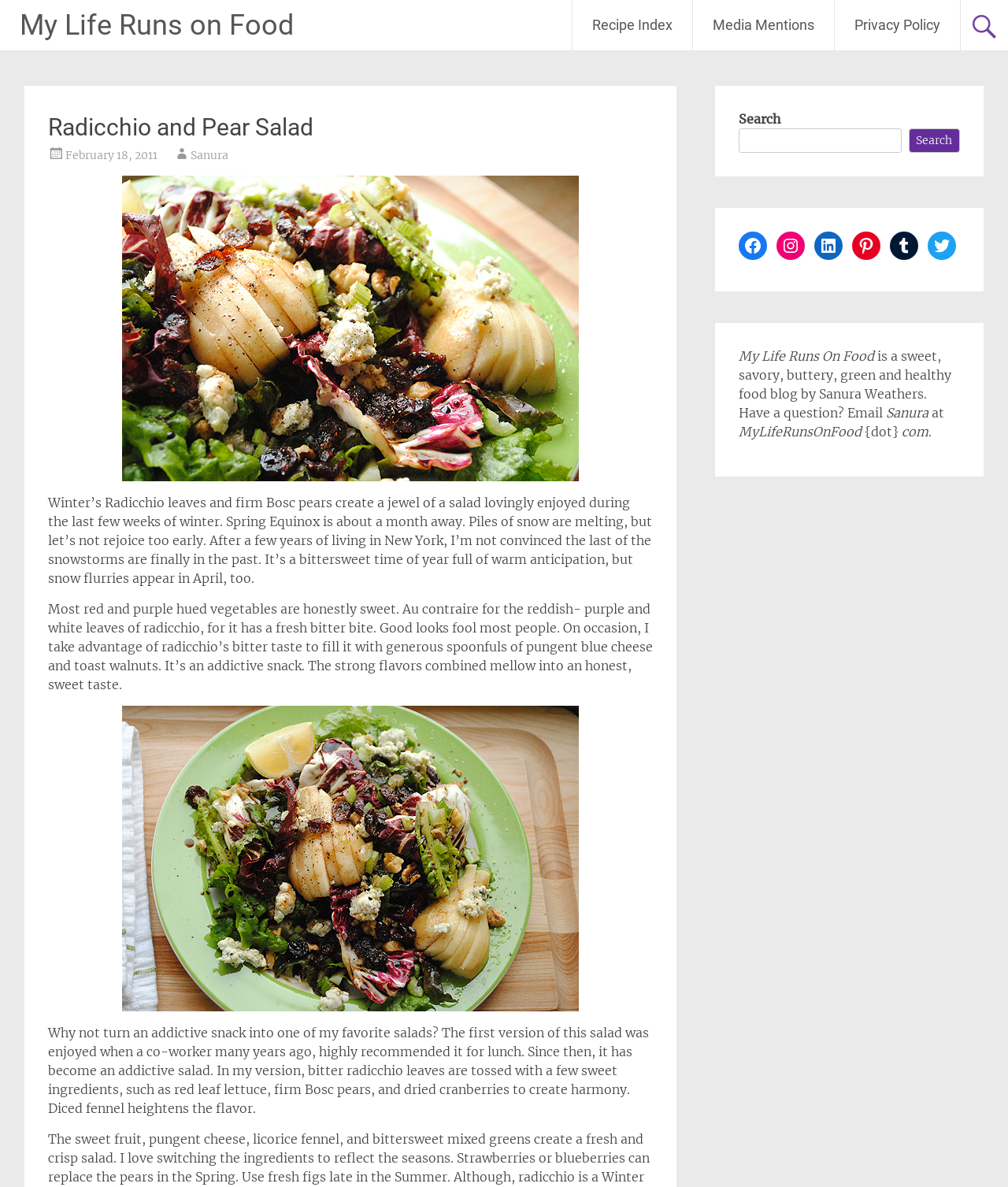Use a single word or phrase to answer the question: 
Who is the author of the blog?

Sanura Weathers